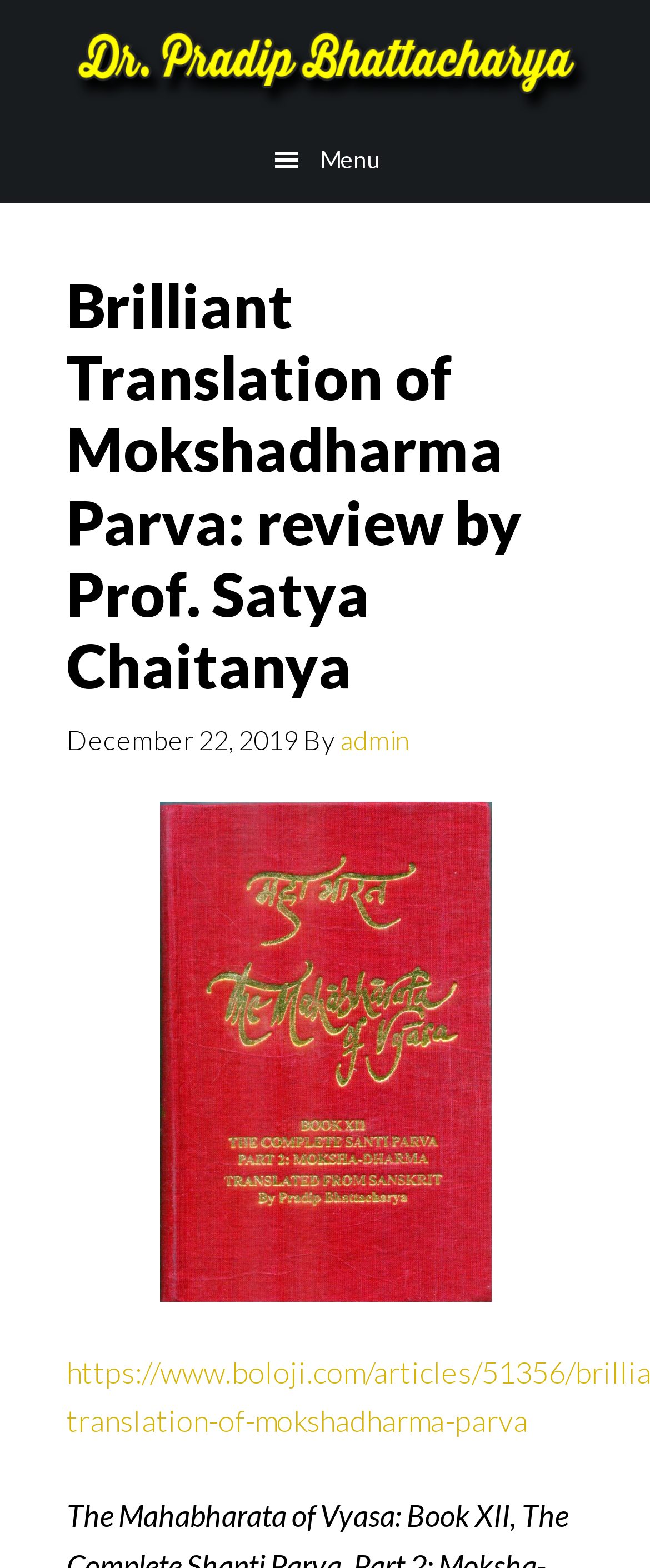Illustrate the webpage thoroughly, mentioning all important details.

The webpage is a review article titled "Brilliant Translation of Mokshadharma Parva: review by Prof. Satya Chaitanya". At the top-left corner, there are two links, "Skip to main content" and "Skip to footer", which are likely navigation aids for accessibility. 

Below these links, there is a link to the author's name, "Pradip Bhattacharya", which spans the entire width of the page. 

To the right of the author's name, there is a menu button with an icon, which is not expanded by default. 

When the menu button is expanded, a header section appears, which contains the title of the review article, "Brilliant Translation of Mokshadharma Parva: review by Prof. Satya Chaitanya", in a large font size. 

Below the title, there is a timestamp indicating the publication date, "December 22, 2019", followed by the text "By" and a link to the reviewer's name, "admin".